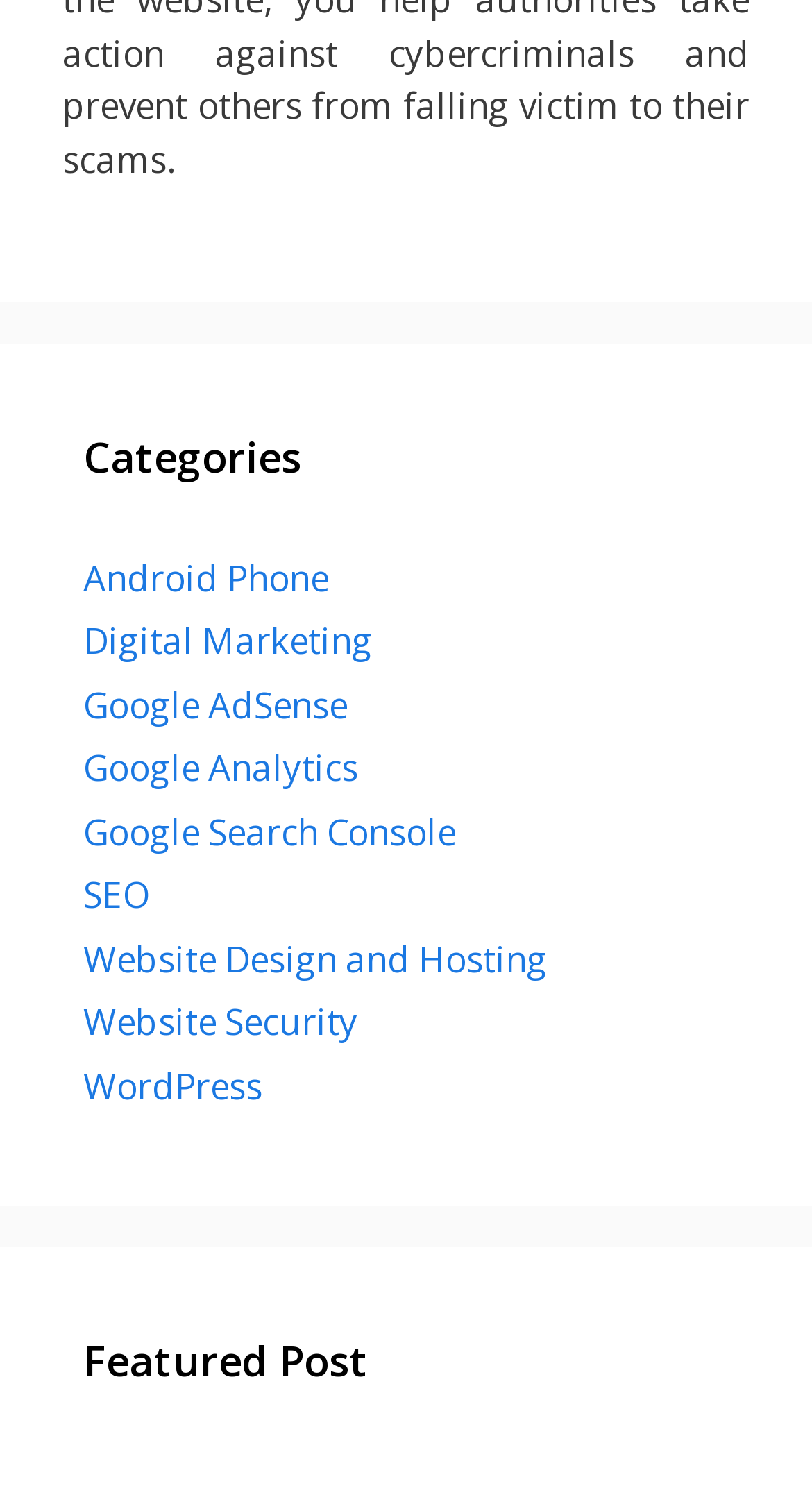How many links are under the 'Categories' heading?
Using the image provided, answer with just one word or phrase.

9